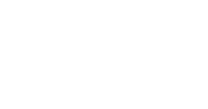Describe the image thoroughly.

The image features a news-related graphic, identified as "Lok Sabha Election," which is part of a collection of related news articles on a media webpage. Surrounding this image, there are textual elements that provide additional context about the news, such as the publication date, "May 12, 2024," and a headline detailing key candidates in the ongoing election phase. The layout suggests a focus on important updates regarding the Lok Sabha elections, underscoring the significance of political developments in India as they unfold.